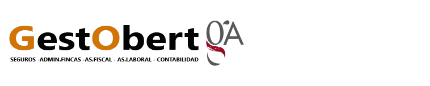Please answer the following question as detailed as possible based on the image: 
What is the design style of the logo?

The overall design of the logo is modern and professional, reflecting the company's commitment to quality service in the insurance and administrative sectors, which suggests a modern and professional design style.